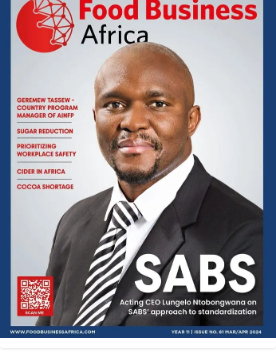Refer to the image and answer the question with as much detail as possible: What are some critical themes emphasized on the cover?

The cover of the magazine highlights critical themes such as workplace safety, sugar reduction, and challenges in African markets like cocoa shortages and cider production, indicating the importance of these topics in the food industry.